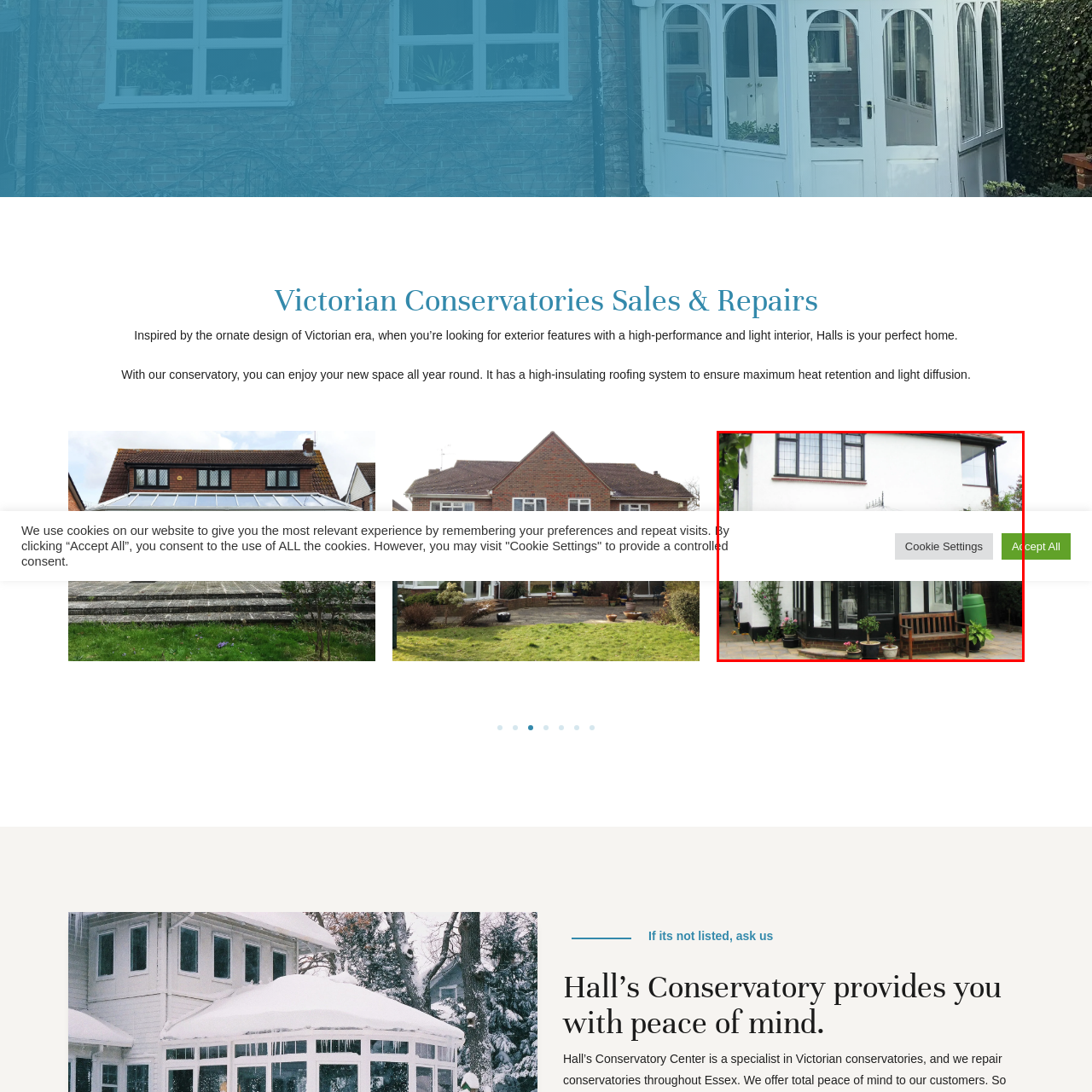Focus on the area marked by the red box, What type of plants surround the conservatory? 
Answer briefly using a single word or phrase.

Potted plants